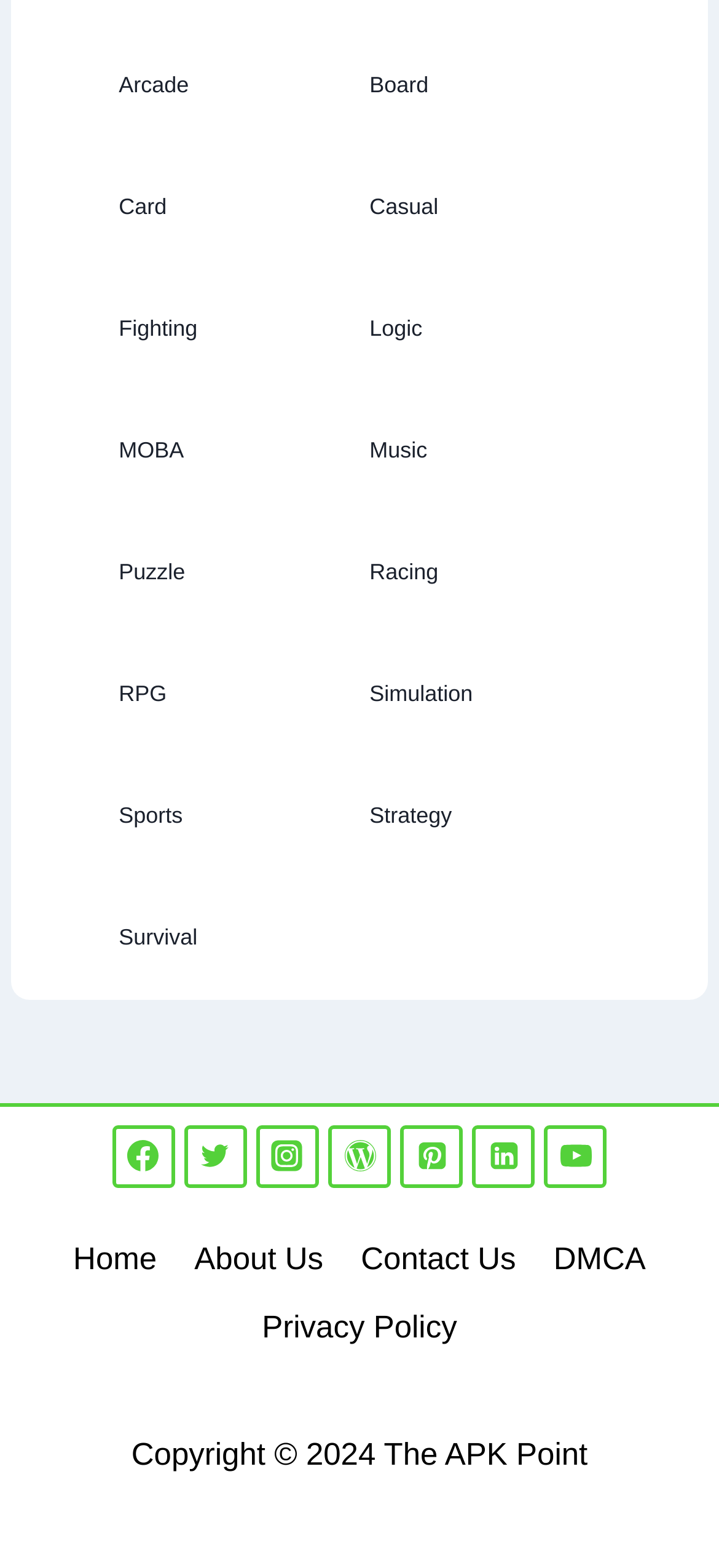What is the last link in the footer navigation?
Using the image, respond with a single word or phrase.

Privacy Policy